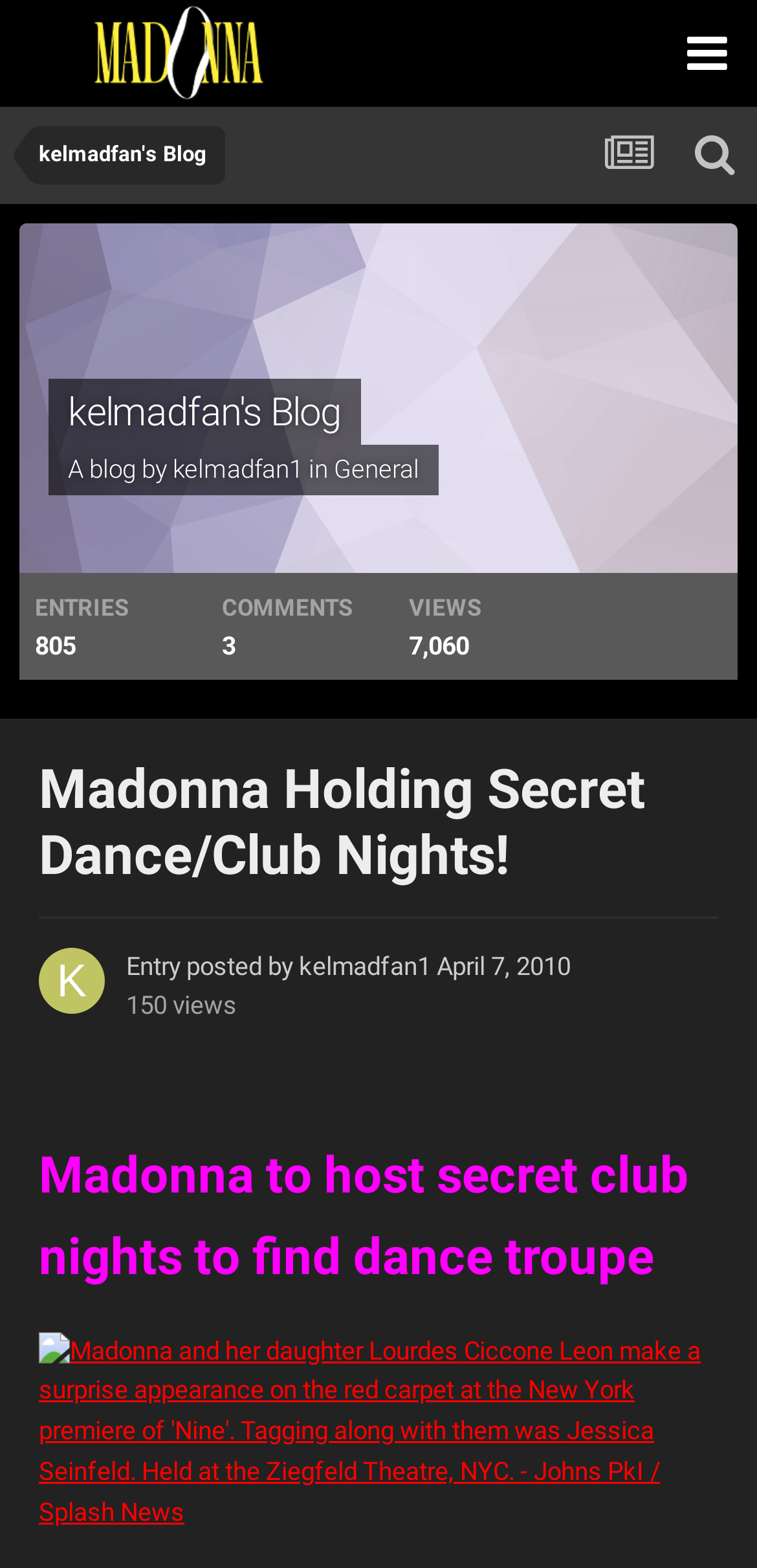Based on the image, please respond to the question with as much detail as possible:
Who is the author of the blog post?

I found the answer by looking at the section that says 'Entry posted by', which is followed by the name 'kelmadfan1'.